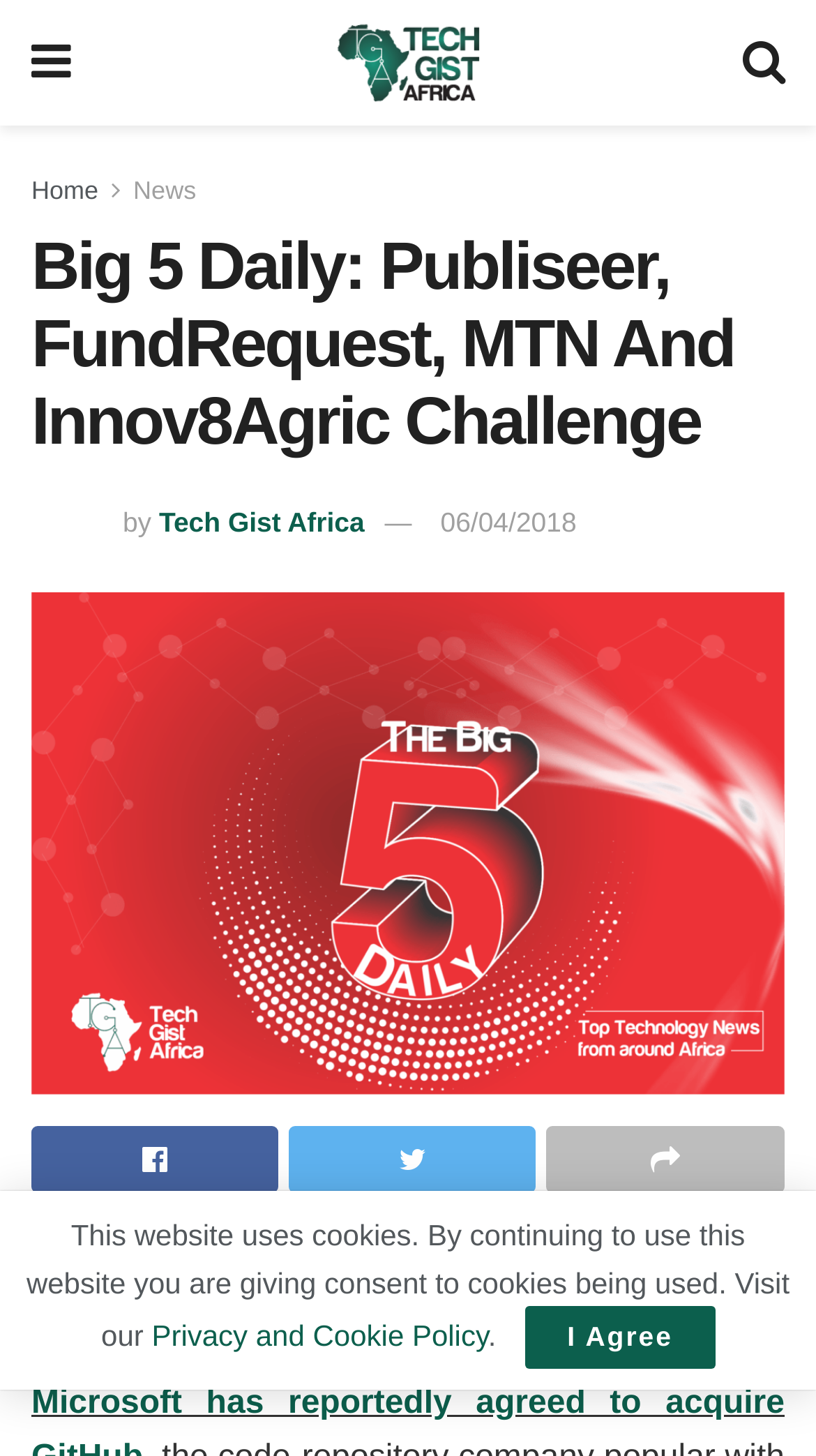Kindly determine the bounding box coordinates for the area that needs to be clicked to execute this instruction: "go to Techgist Africa website".

[0.396, 0.014, 0.601, 0.072]